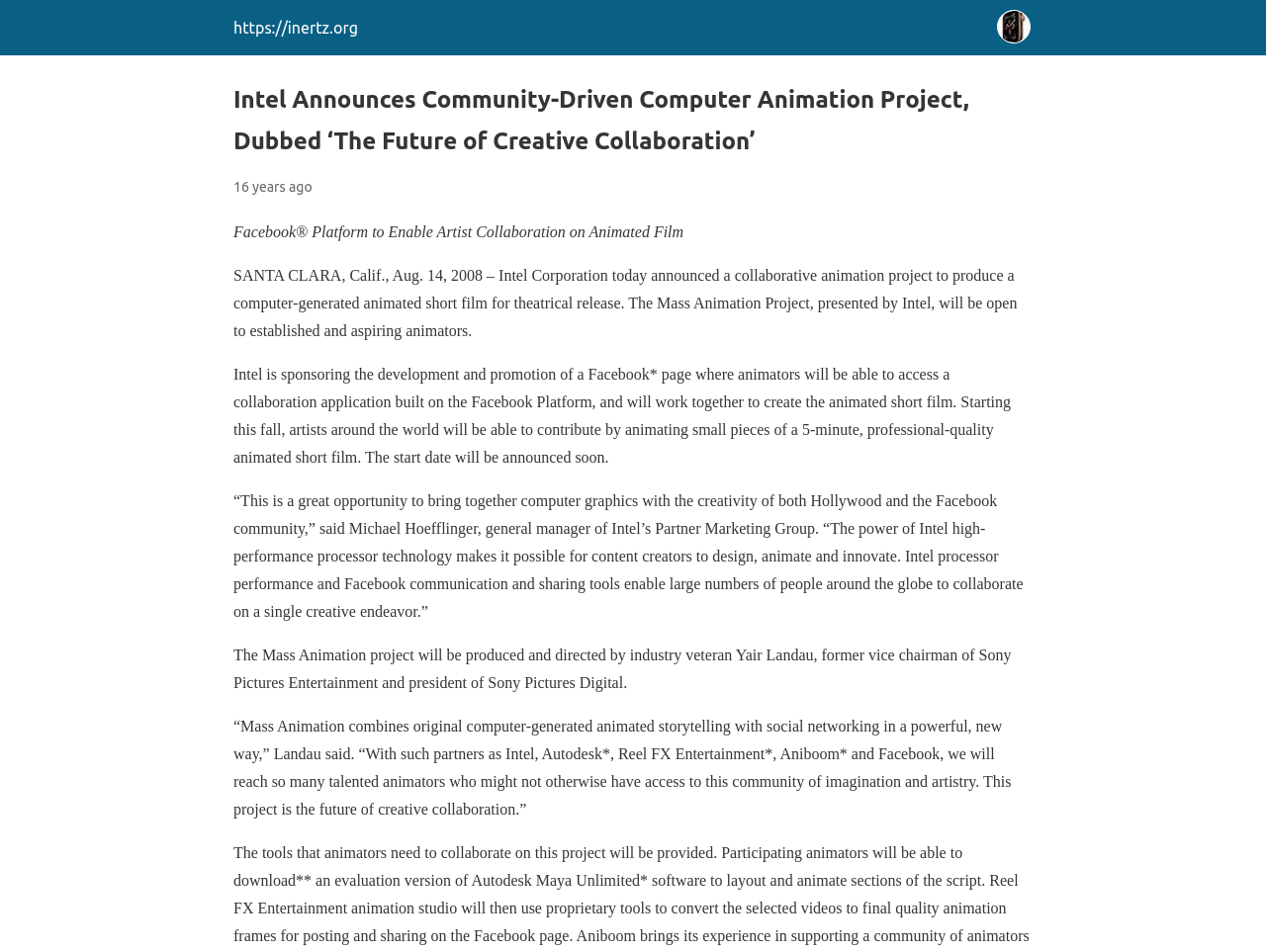Identify the main heading from the webpage and provide its text content.

Intel Announces Community-Driven Computer Animation Project, Dubbed ‘The Future of Creative Collaboration’